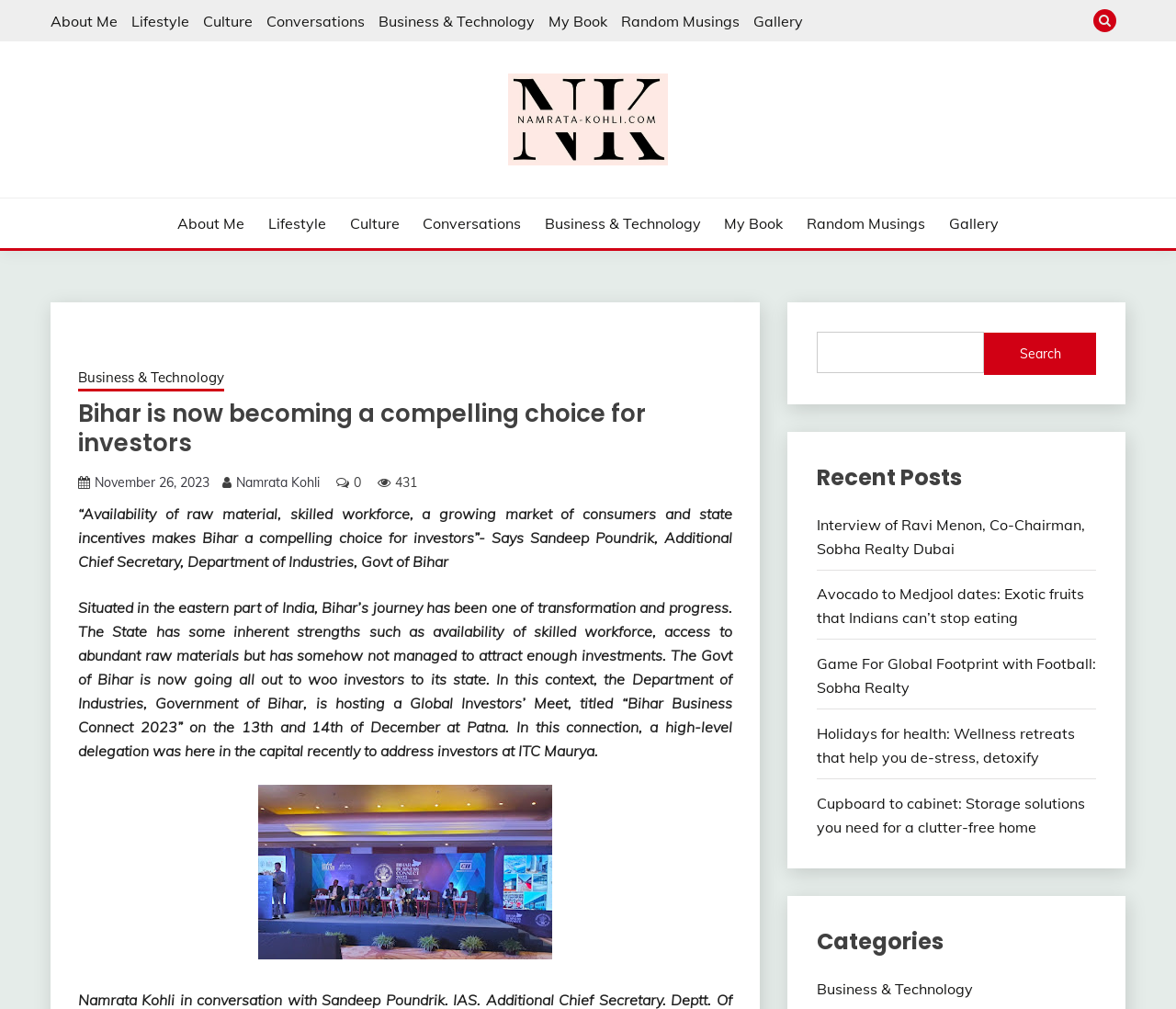Pinpoint the bounding box coordinates of the clickable area necessary to execute the following instruction: "View Business & Technology posts". The coordinates should be given as four float numbers between 0 and 1, namely [left, top, right, bottom].

[0.322, 0.011, 0.455, 0.03]